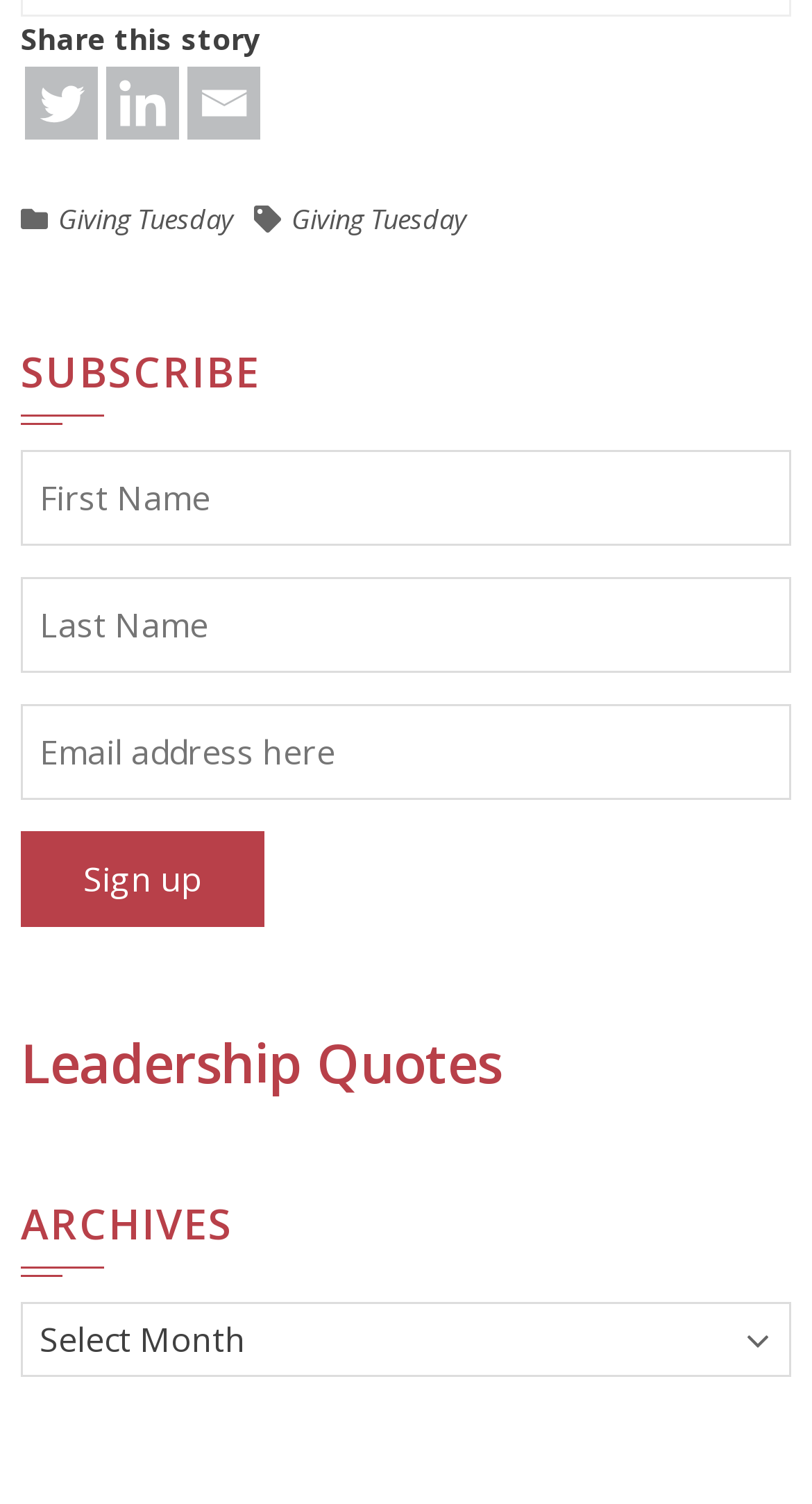What is the purpose of the bottom section?
Please provide a single word or phrase based on the screenshot.

Archives